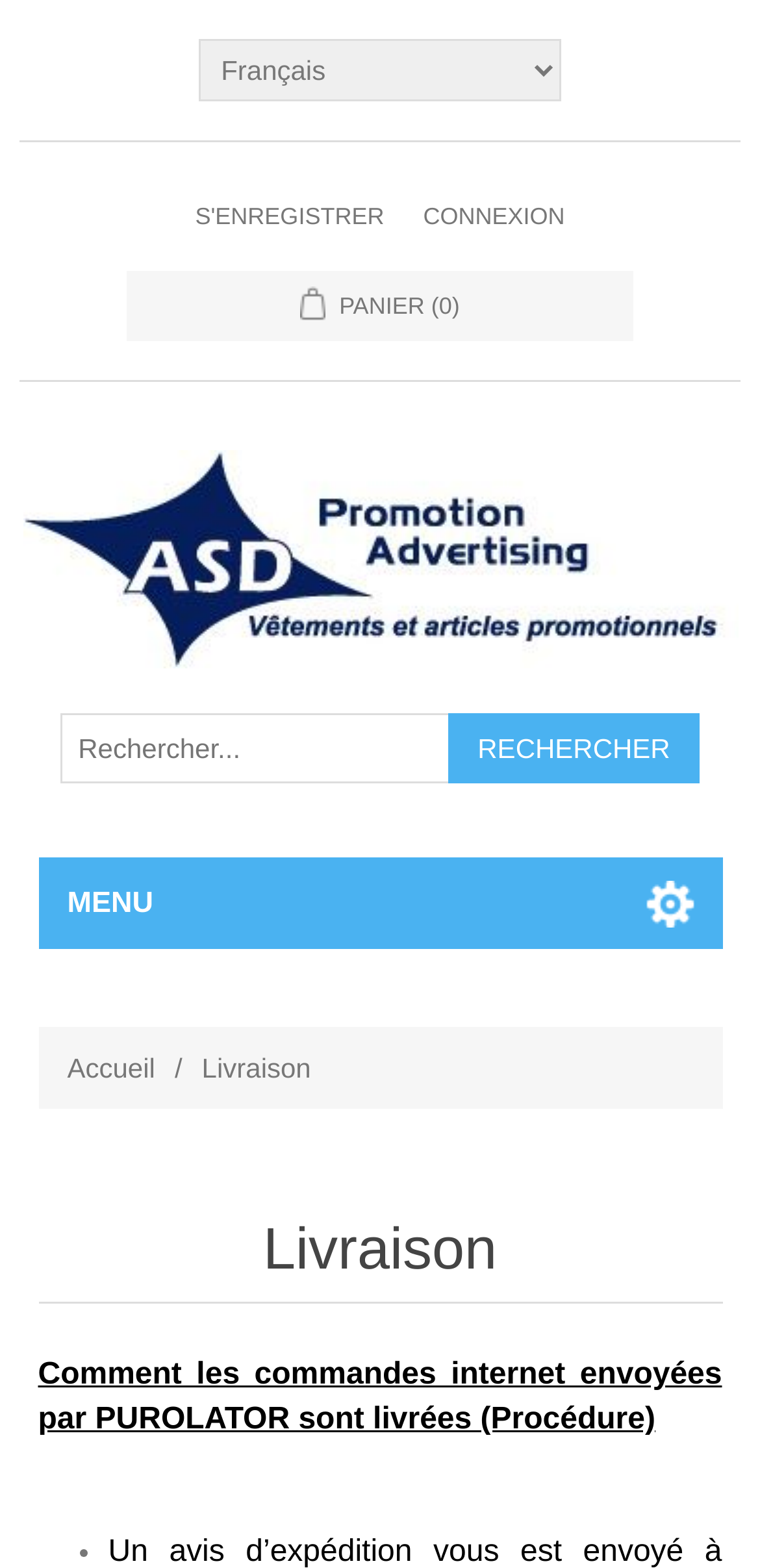Given the following UI element description: "aria-label="Search store" name="q" placeholder="Rechercher..."", find the bounding box coordinates in the webpage screenshot.

[0.08, 0.455, 0.593, 0.5]